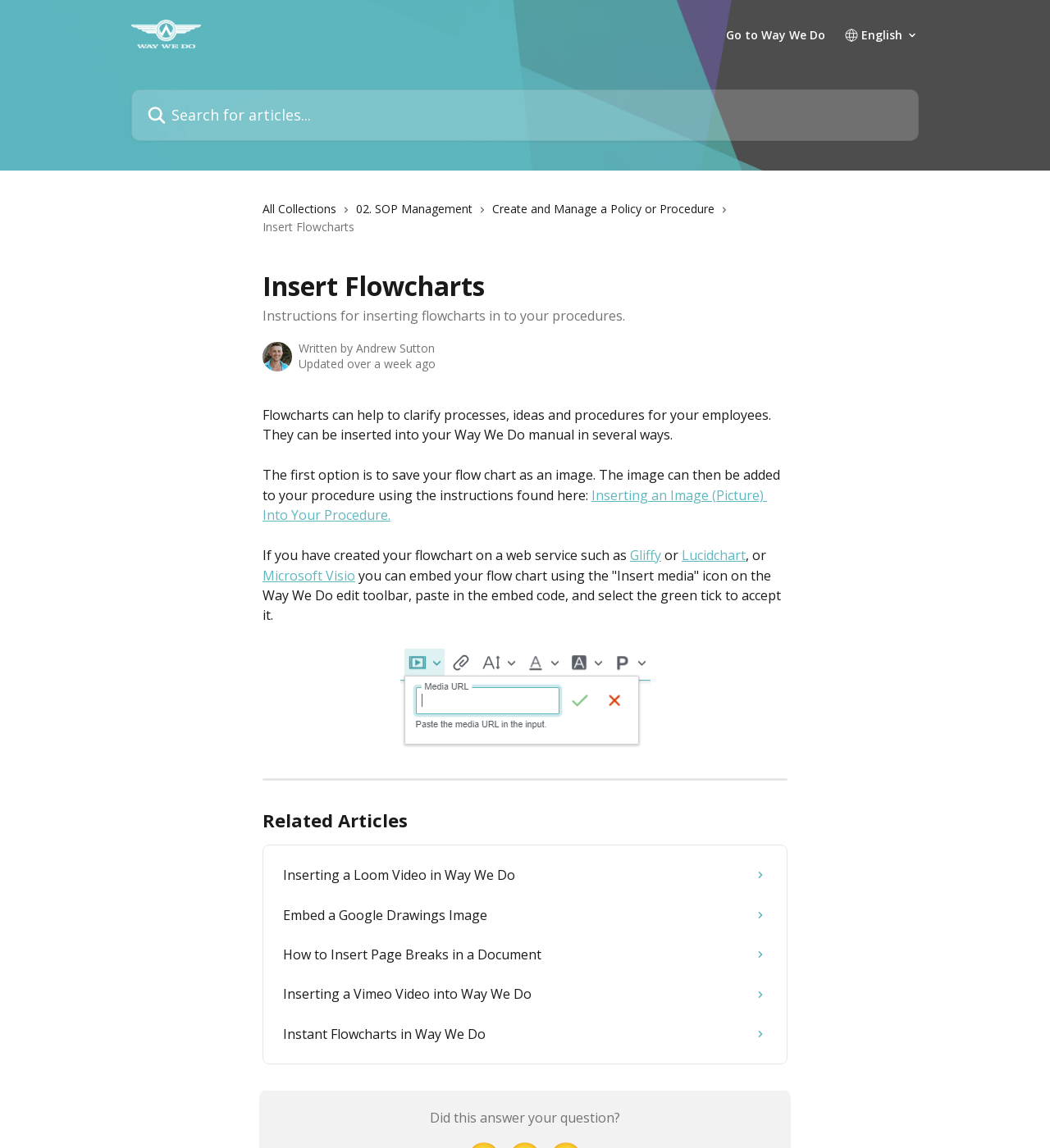Look at the image and give a detailed response to the following question: What is the purpose of flowcharts?

According to the webpage, flowcharts can help to clarify processes, ideas, and procedures for employees, which implies that the purpose of flowcharts is to make complex information more understandable.